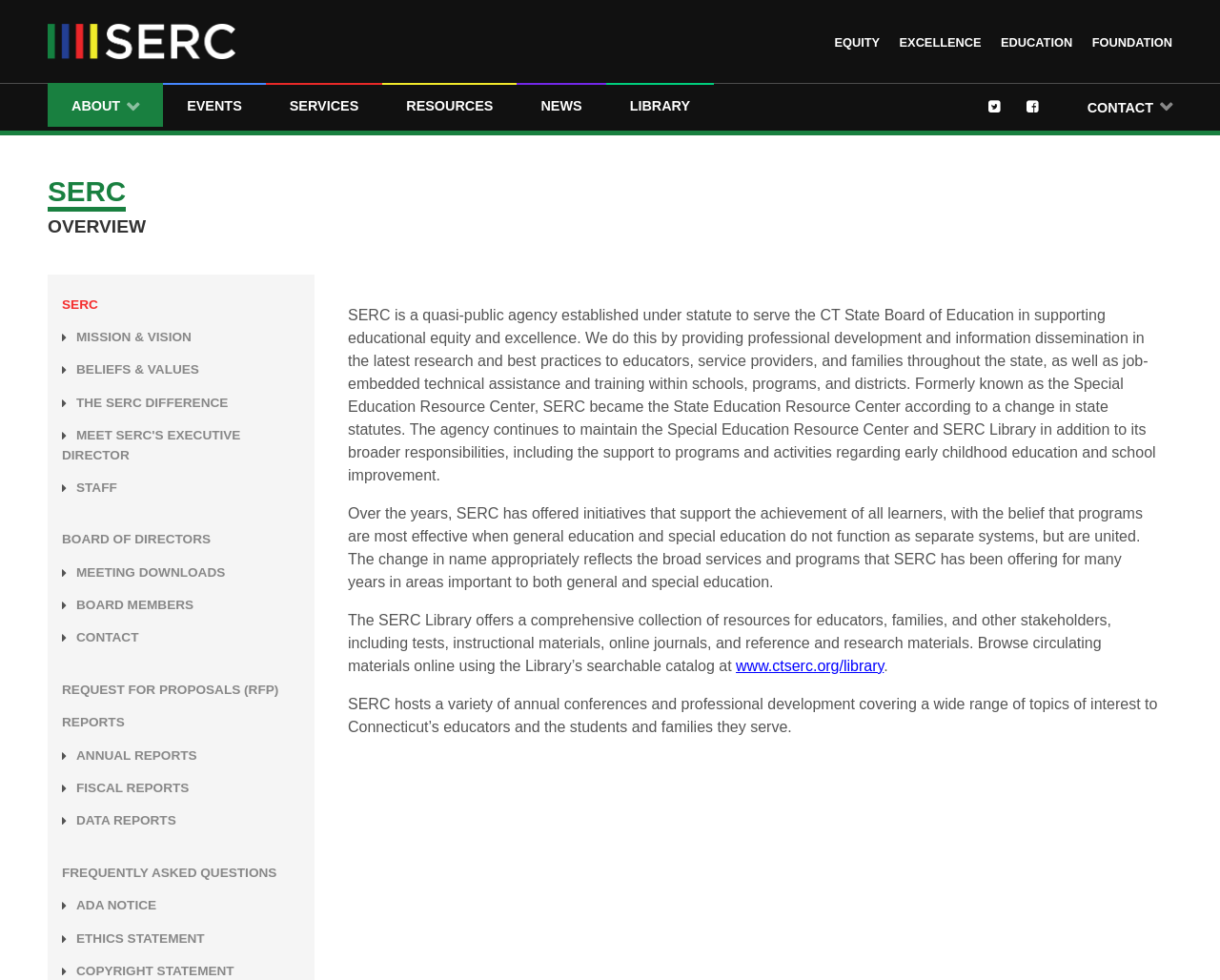What resources are available in the SERC Library?
Please provide a single word or phrase in response based on the screenshot.

Tests, instructional materials, online journals, reference materials